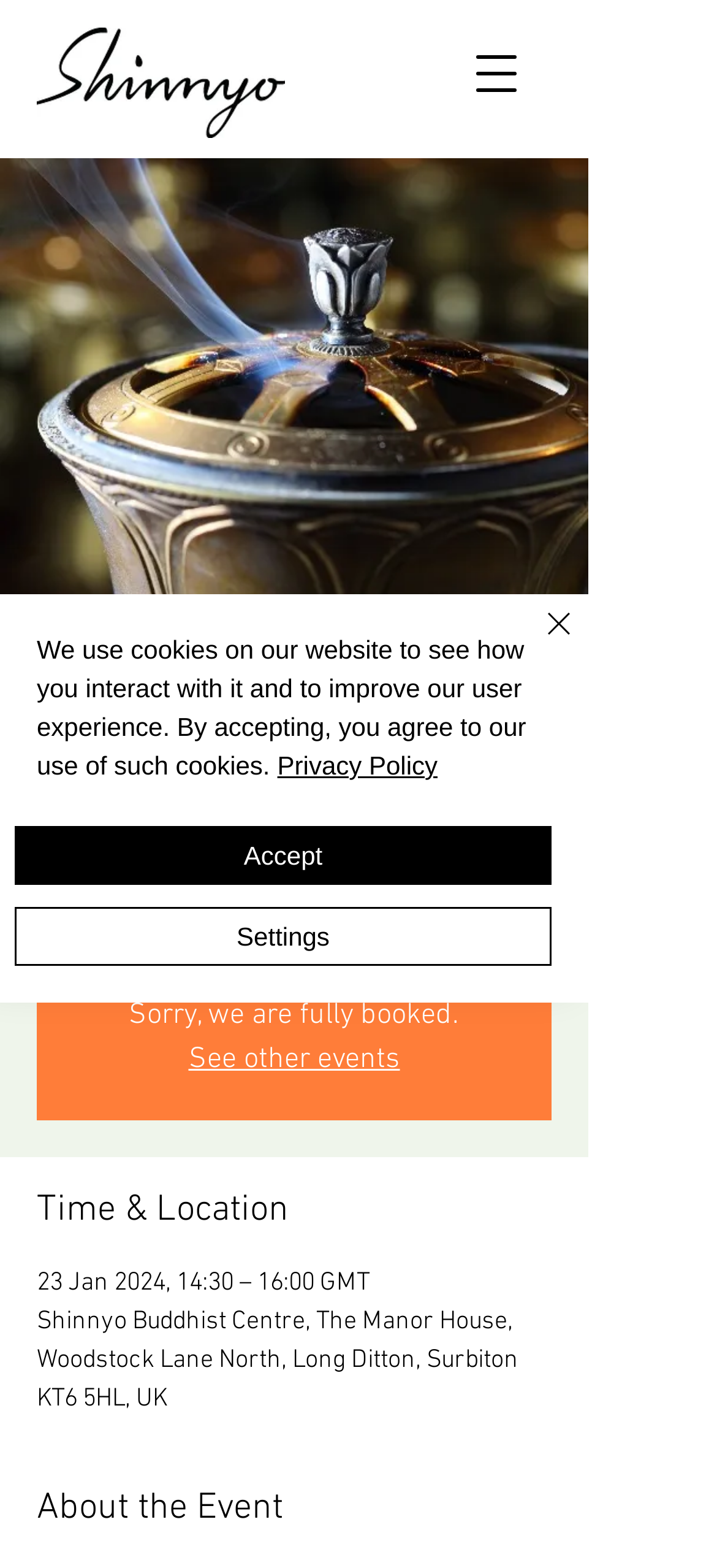Describe the webpage in detail, including text, images, and layout.

This webpage appears to be an event page for a meditation session at the Shinnyo Buddhist Centre. At the top left, there is a link to an unknown destination. Next to it, a button to open a navigation menu is located. 

Below the navigation button, a large image of the event title "Quiet Space - 23rd (Tue) January 2024" takes up most of the width. Above the image, a heading with the same title is positioned. 

To the right of the image, a notification alert is displayed, informing users about the website's cookie policy. Within the alert, there are links to the "Privacy Policy" and buttons to "Accept", "Settings", and "Close" the notification. The "Close" button has an accompanying "Close" icon.

Back to the main content, below the event title, a message "Sorry, we are fully booked" is displayed. Next to it, a link to "See other events" is provided. 

Further down, a section titled "Time & Location" is headed, followed by the event details: "23 Jan 2024, 14:30 – 16:00 GMT" and the venue address. 

Finally, an "About the Event" section is headed, but its content is not provided in the accessibility tree.